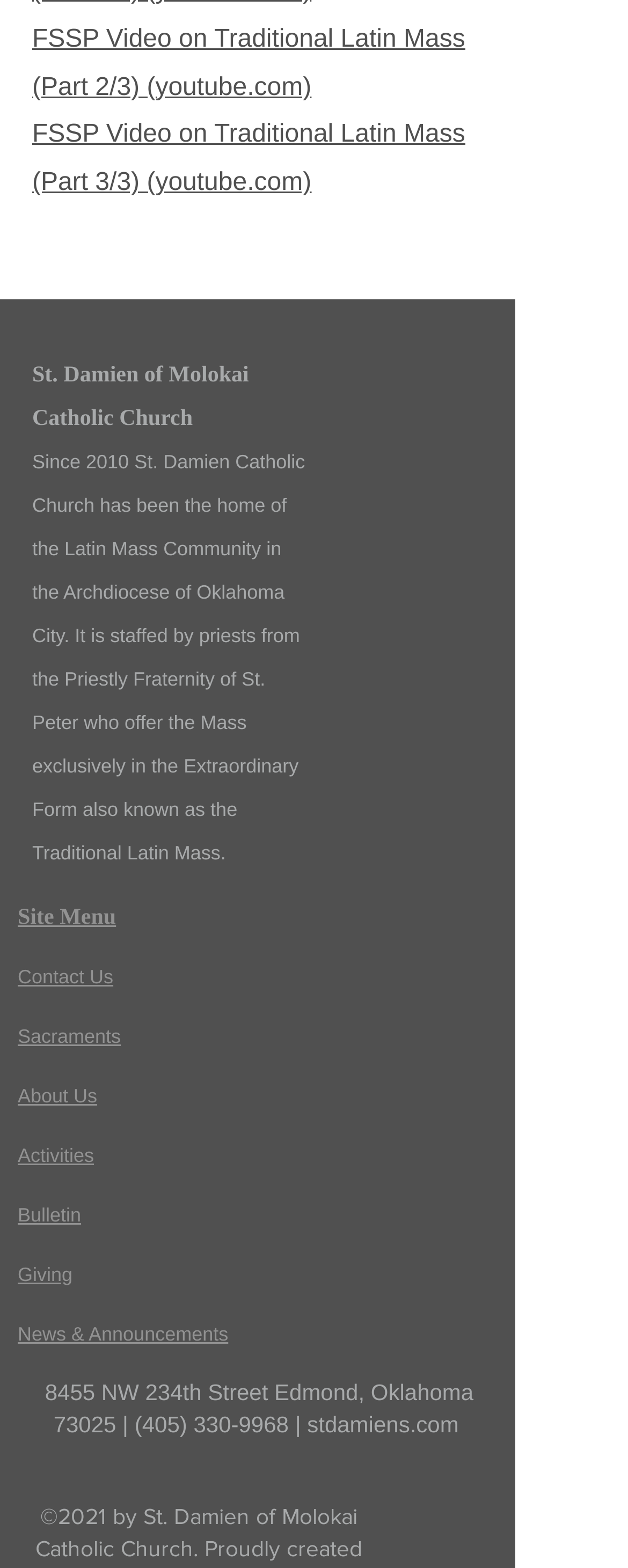Given the element description News & Announcements, identify the bounding box coordinates for the UI element on the webpage screenshot. The format should be (top-left x, top-left y, bottom-right x, bottom-right y), with values between 0 and 1.

[0.028, 0.844, 0.363, 0.858]